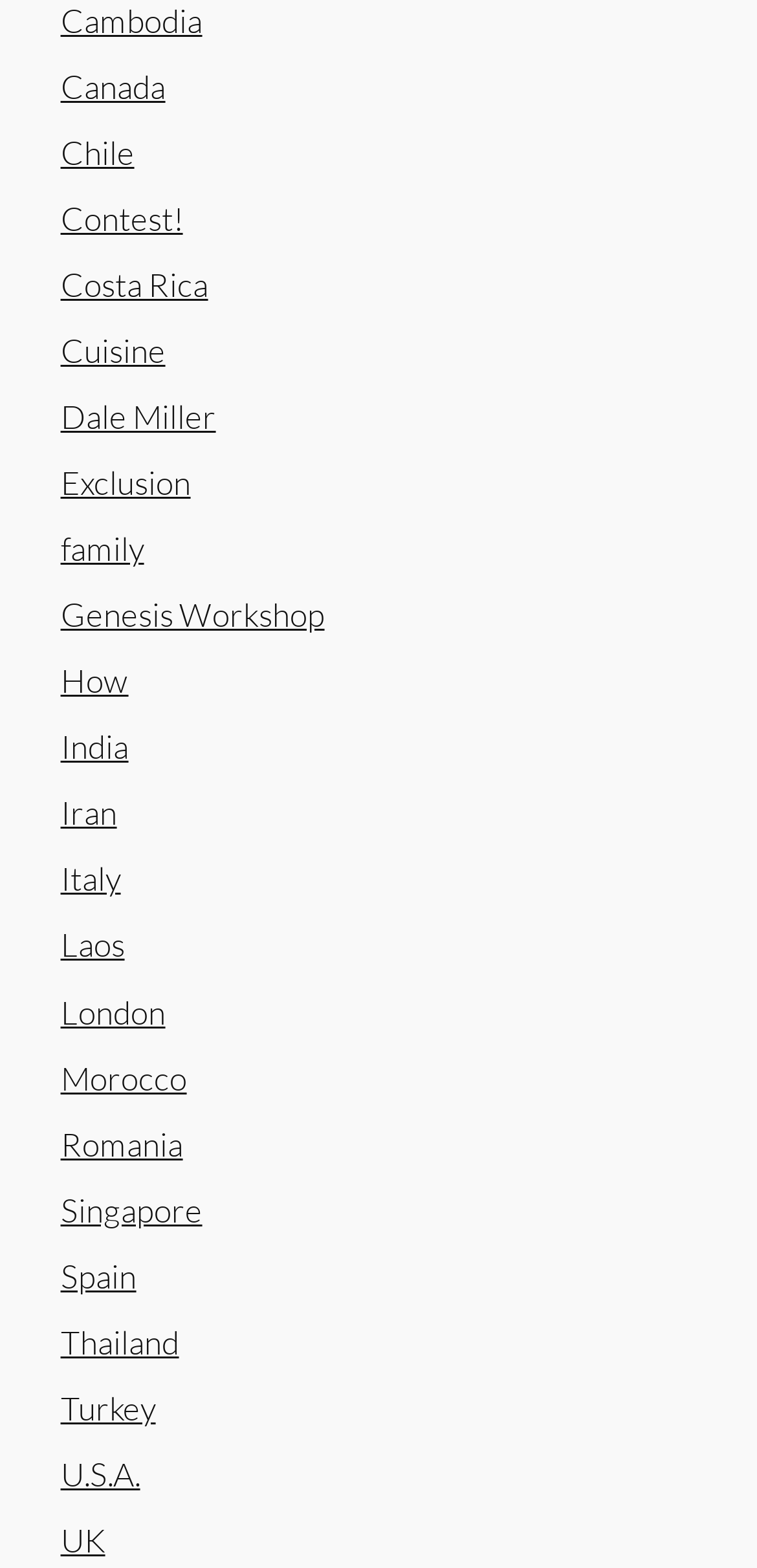Determine the bounding box for the HTML element described here: "Thailand". The coordinates should be given as [left, top, right, bottom] with each number being a float between 0 and 1.

[0.08, 0.842, 0.236, 0.868]